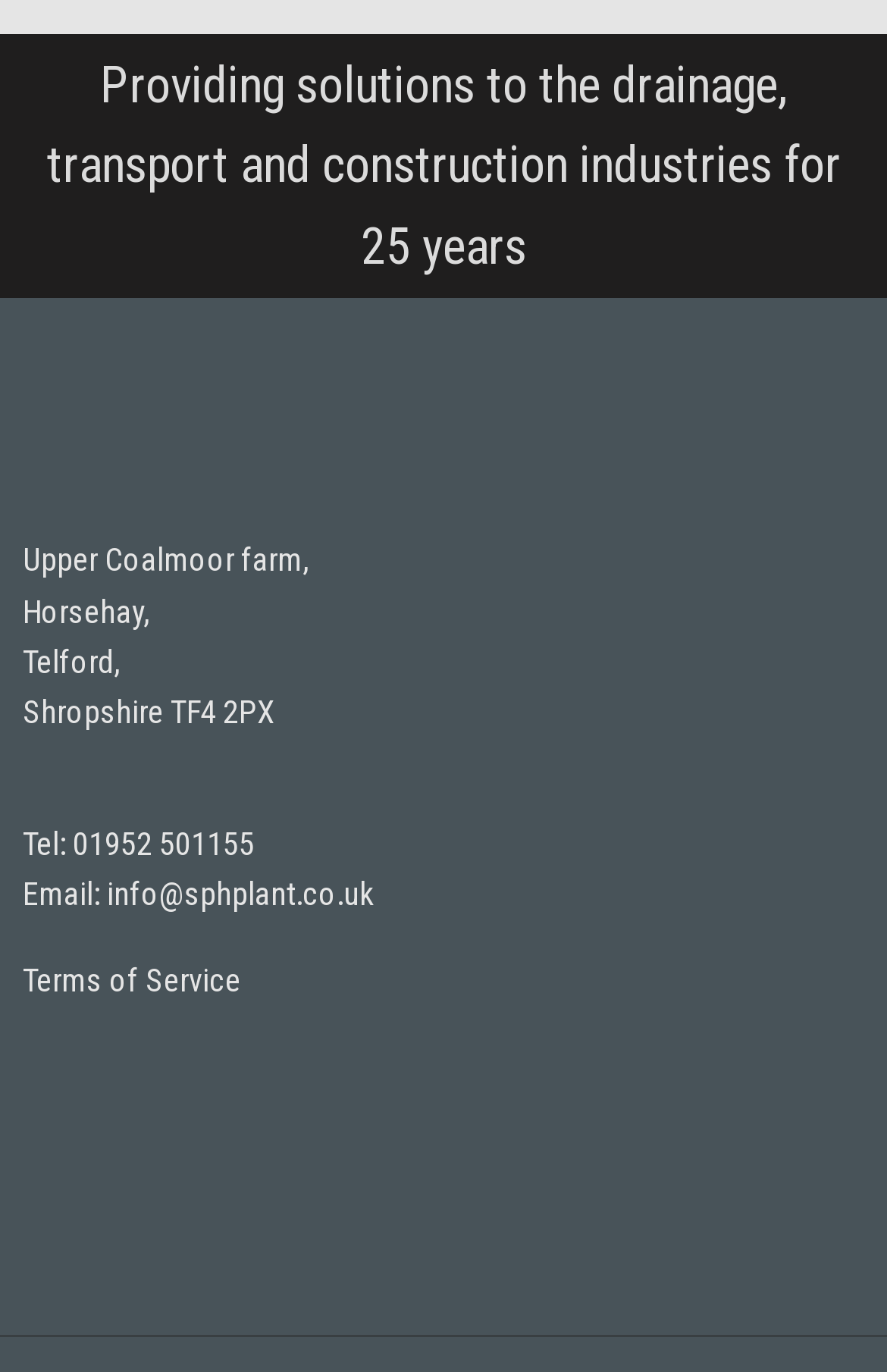What is the company's phone number? Look at the image and give a one-word or short phrase answer.

01952 501155